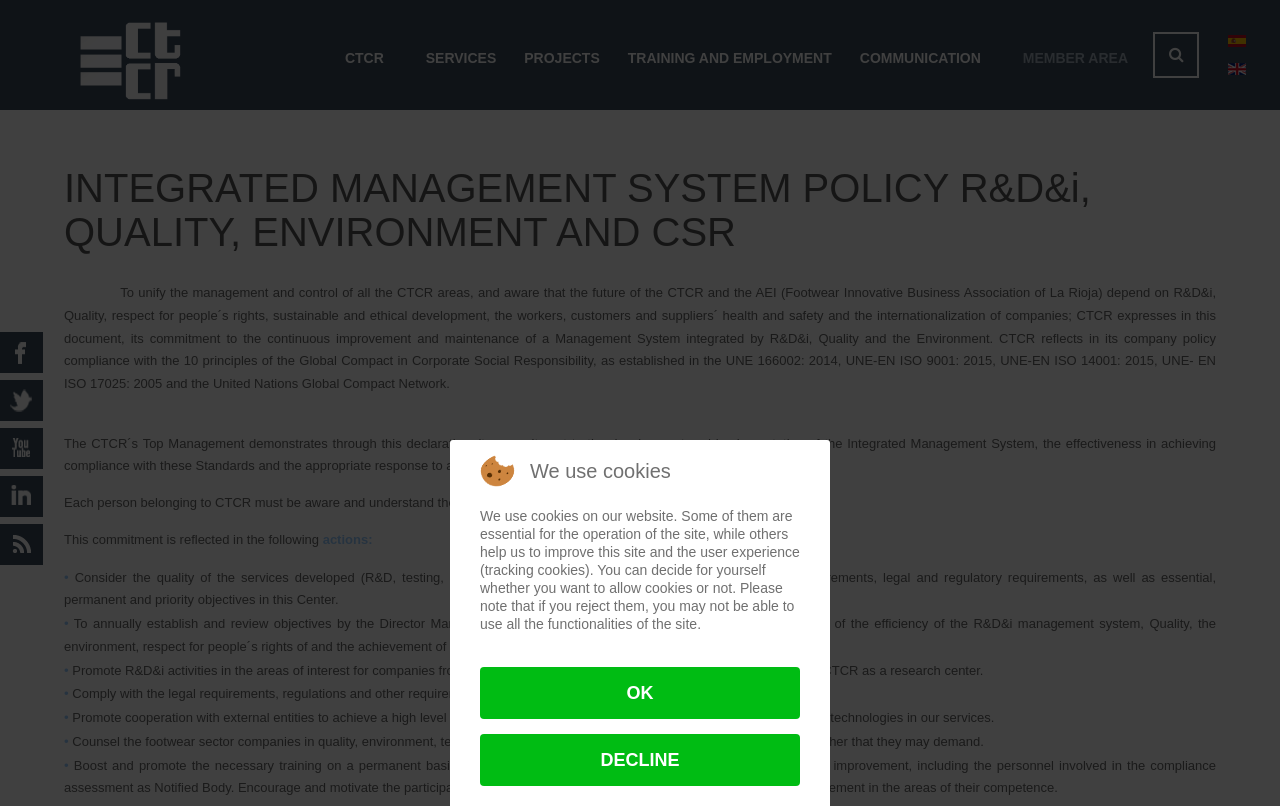Can you specify the bounding box coordinates of the area that needs to be clicked to fulfill the following instruction: "Click the CTCR link"?

[0.046, 0.017, 0.143, 0.131]